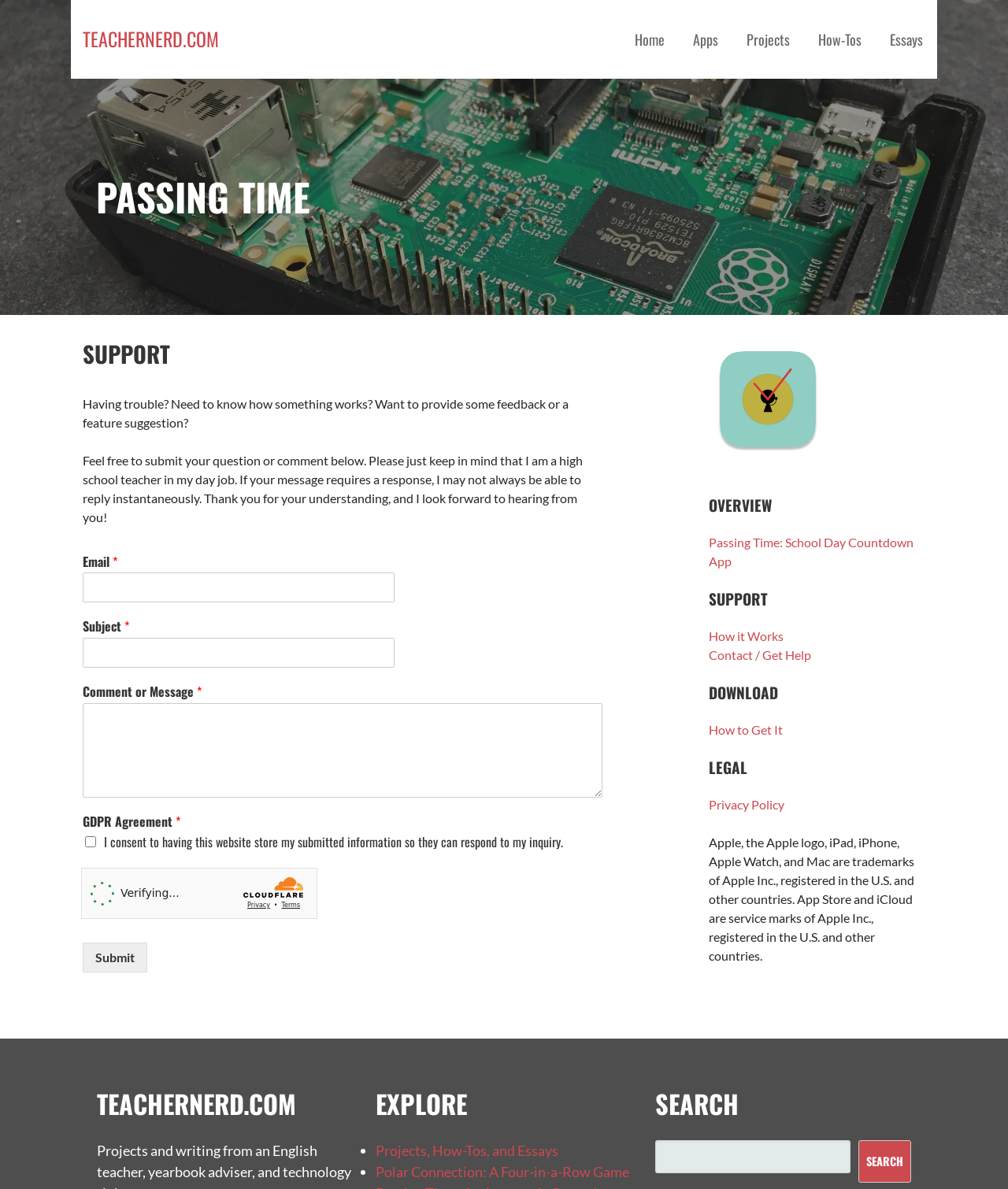Please find the bounding box coordinates in the format (top-left x, top-left y, bottom-right x, bottom-right y) for the given element description. Ensure the coordinates are floating point numbers between 0 and 1. Description: parent_node: Email * name="wpforms[fields][1]"

[0.082, 0.482, 0.392, 0.507]